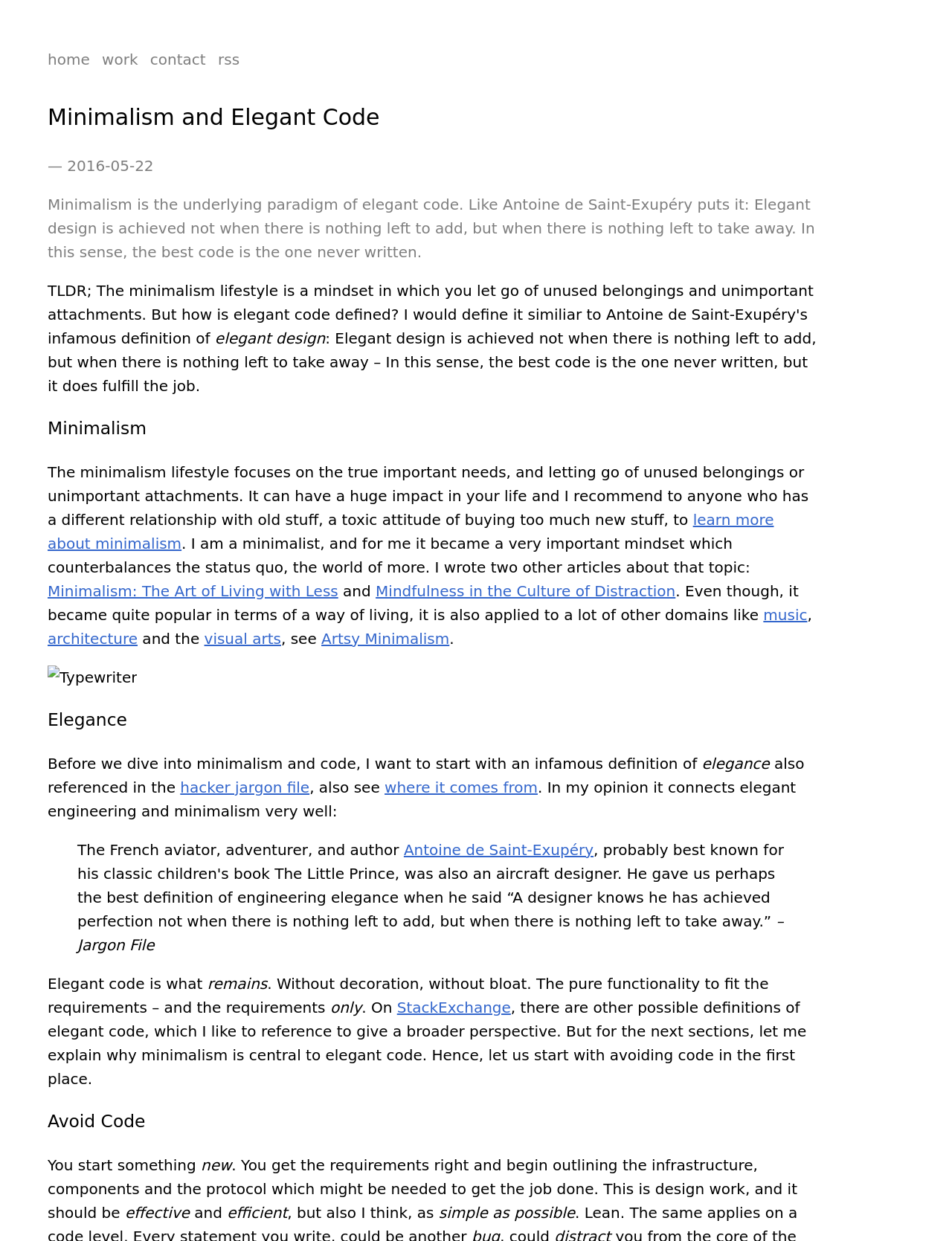What is the main idea of the 'Avoid Code' section?
From the screenshot, provide a brief answer in one word or phrase.

Avoiding code in the first place